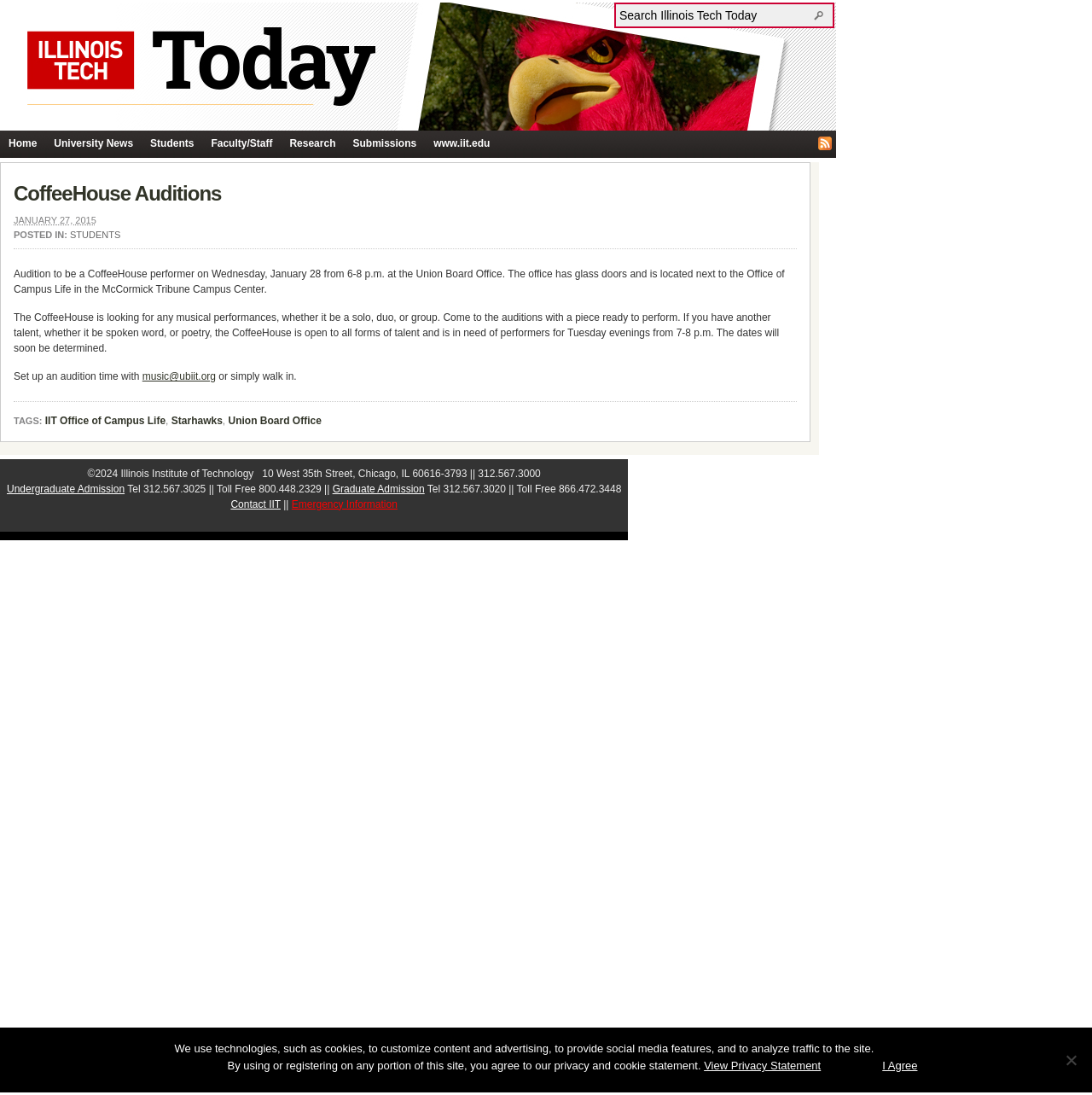Look at the image and write a detailed answer to the question: 
What is the contact email for setting up an audition time?

The contact email for setting up an audition time can be found in the paragraph that starts with 'Set up an audition time with...' which mentions the email address as music@ubiit.org.